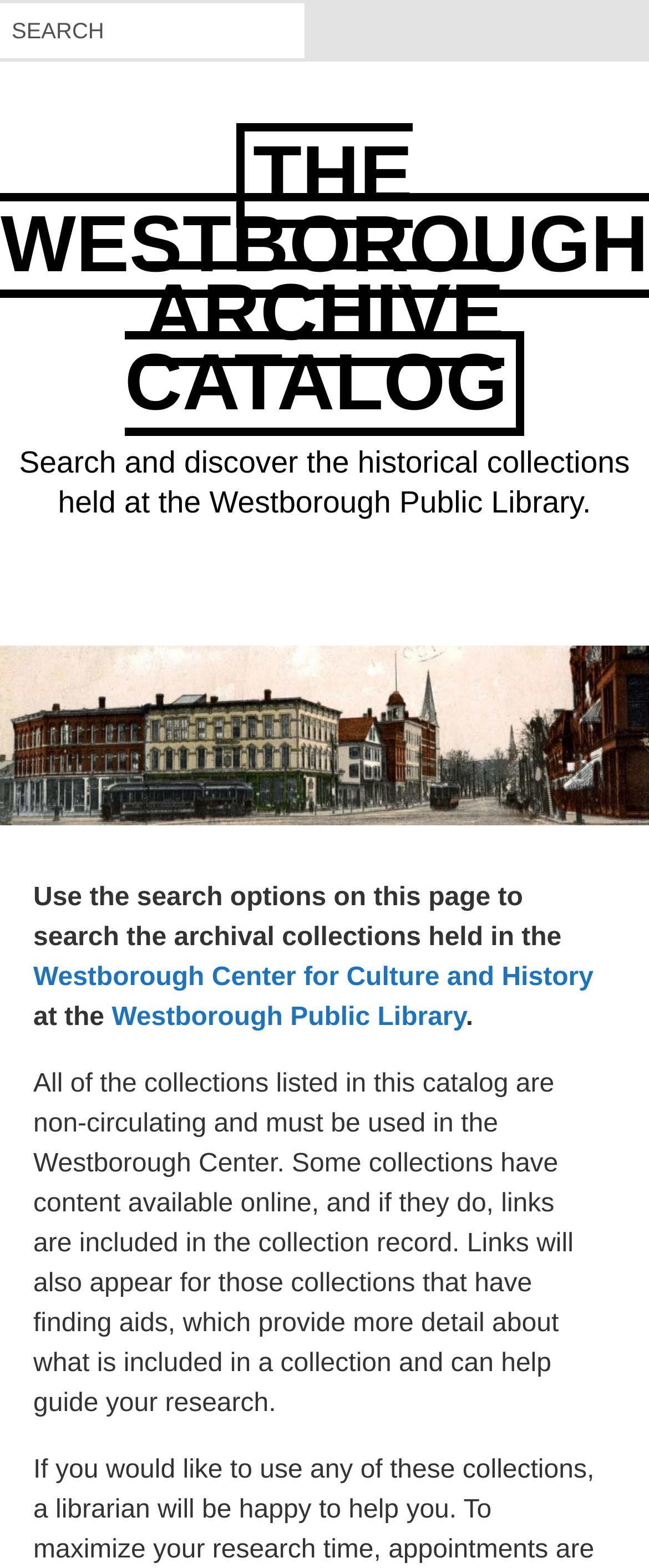What is the name of the library mentioned on the webpage?
Based on the screenshot, provide your answer in one word or phrase.

Westborough Public Library